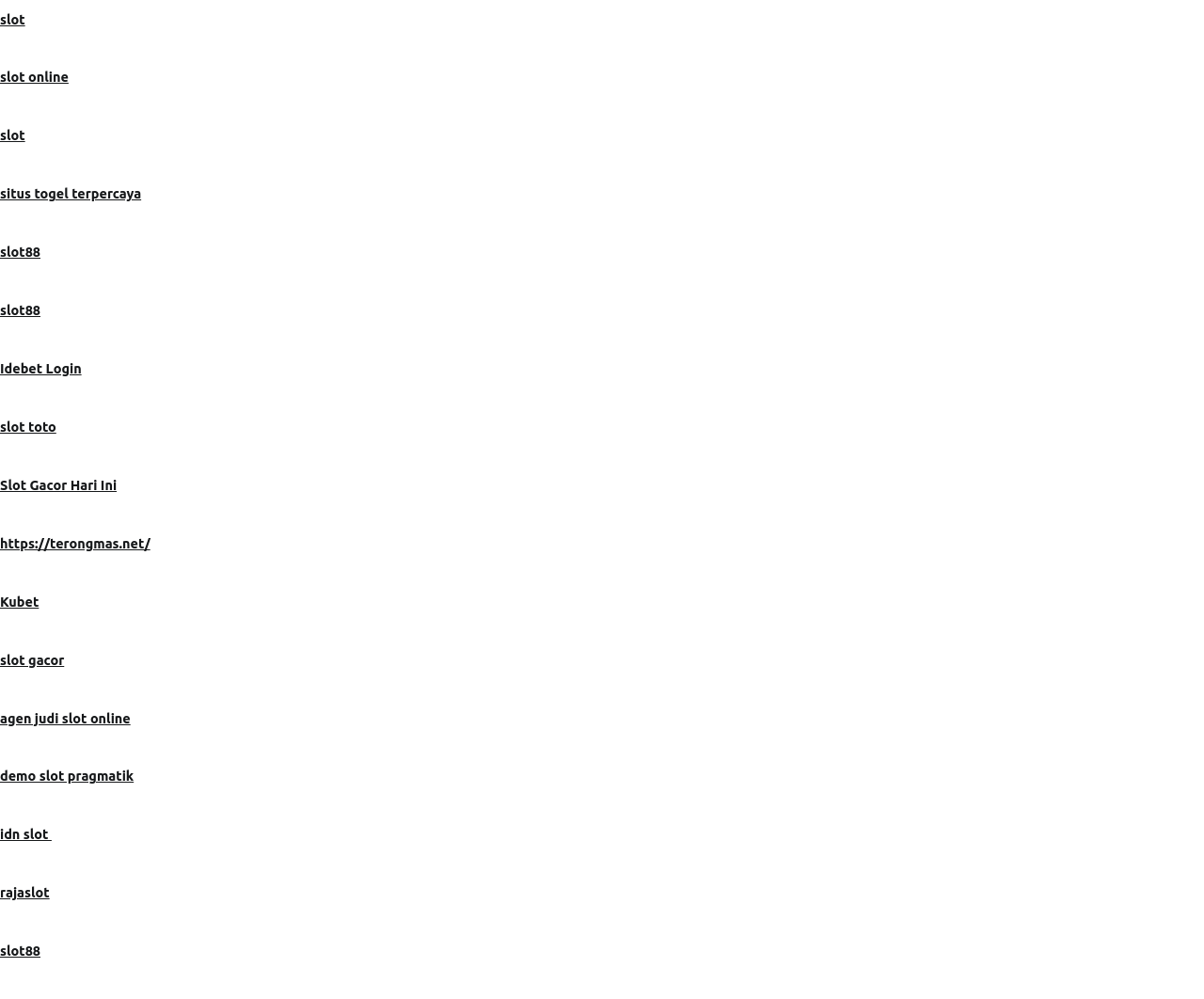Can you specify the bounding box coordinates of the area that needs to be clicked to fulfill the following instruction: "visit situs togel terpercaya"?

[0.0, 0.187, 0.117, 0.202]